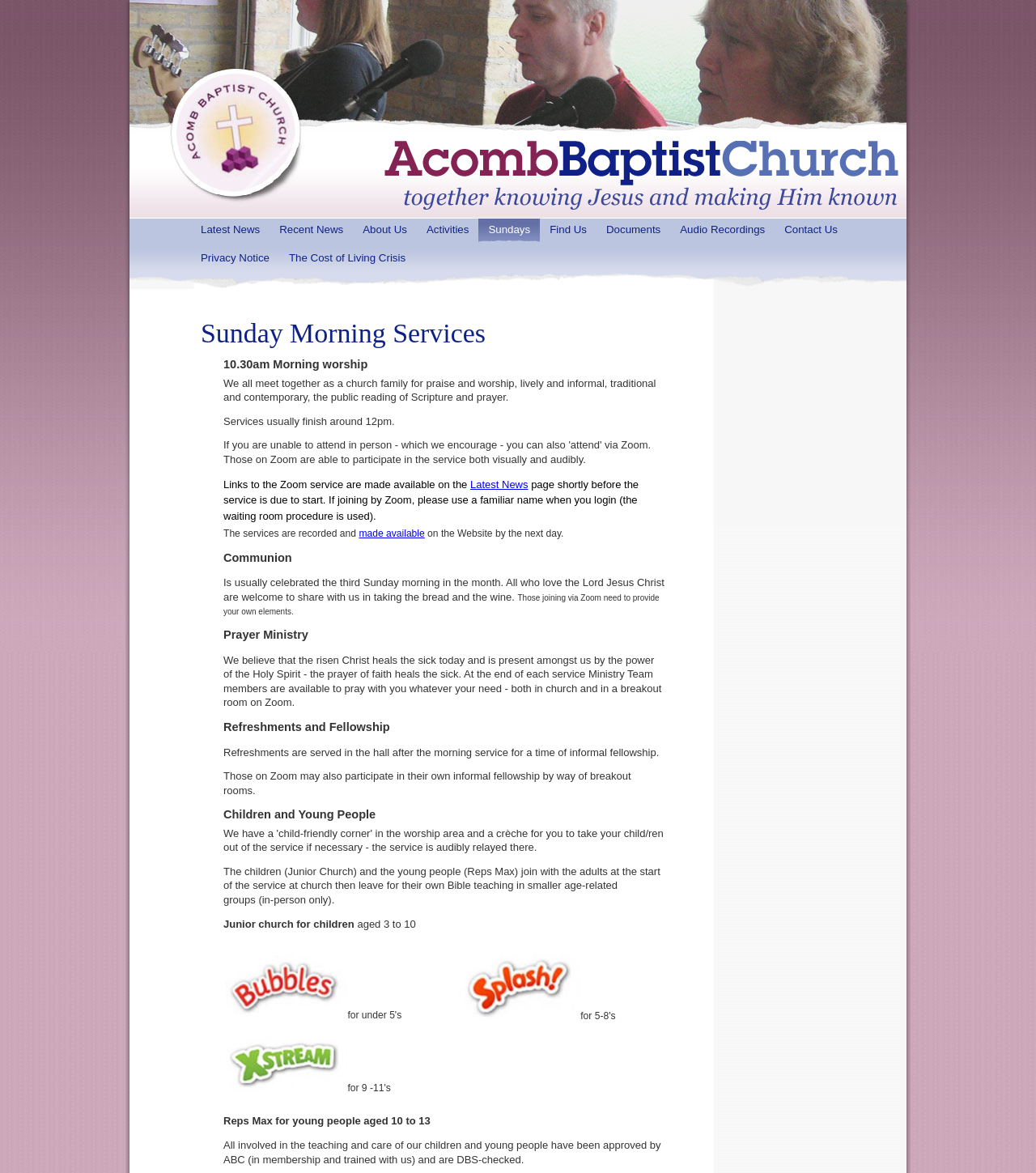Describe all the visual and textual components of the webpage comprehensively.

The webpage is about Sundays at Acomb Baptist Church. At the top, there is a heading with the church's name and a subtitle "Together knowing Jesus and making him known". Below this, there is a navigation menu with links to "Latest News", "Recent News", "About Us", "Activities", "Sundays", "Find Us", "Documents", "Audio Recordings", and "Contact Us". 

On the left side of the page, there is a section about Sunday Morning Services. It explains that the church family gathers for praise, worship, and prayer, with services usually finishing around 12 pm. If someone is unable to attend in person, they can join via Zoom, and the services are recorded and made available on the website the next day. 

Below this, there is information about Communion, which is usually celebrated on the third Sunday morning of the month. The webpage also mentions Prayer Ministry, where Ministry Team members are available to pray with individuals after each service, both in church and on Zoom.

The page also talks about Refreshments and Fellowship, where refreshments are served in the hall after the morning service, and those on Zoom can participate in informal fellowship through breakout rooms. 

There is a section dedicated to Children and Young People, explaining that they join the adults at the start of the service and then leave for their own Bible teaching in smaller age-related groups. The webpage provides details about Junior Church for children aged 3 to 10 and Reps Max for young people aged 10 to 13. There is a table with images and information about the different junior church groups. Finally, the webpage mentions that all those involved in teaching and caring for children and young people have been approved by the church and are DBS-checked.